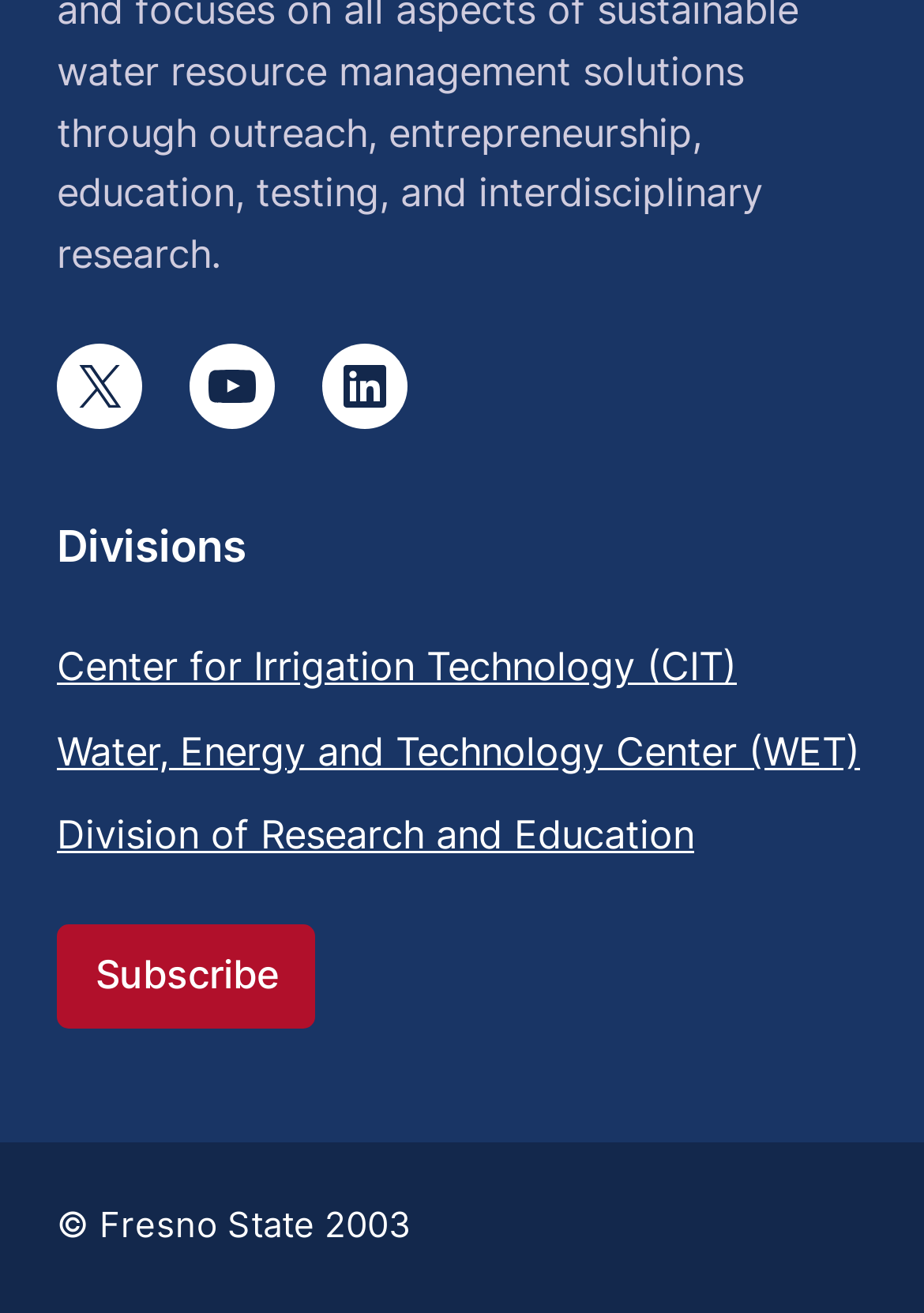Answer the question below using just one word or a short phrase: 
How many social media links are available?

3